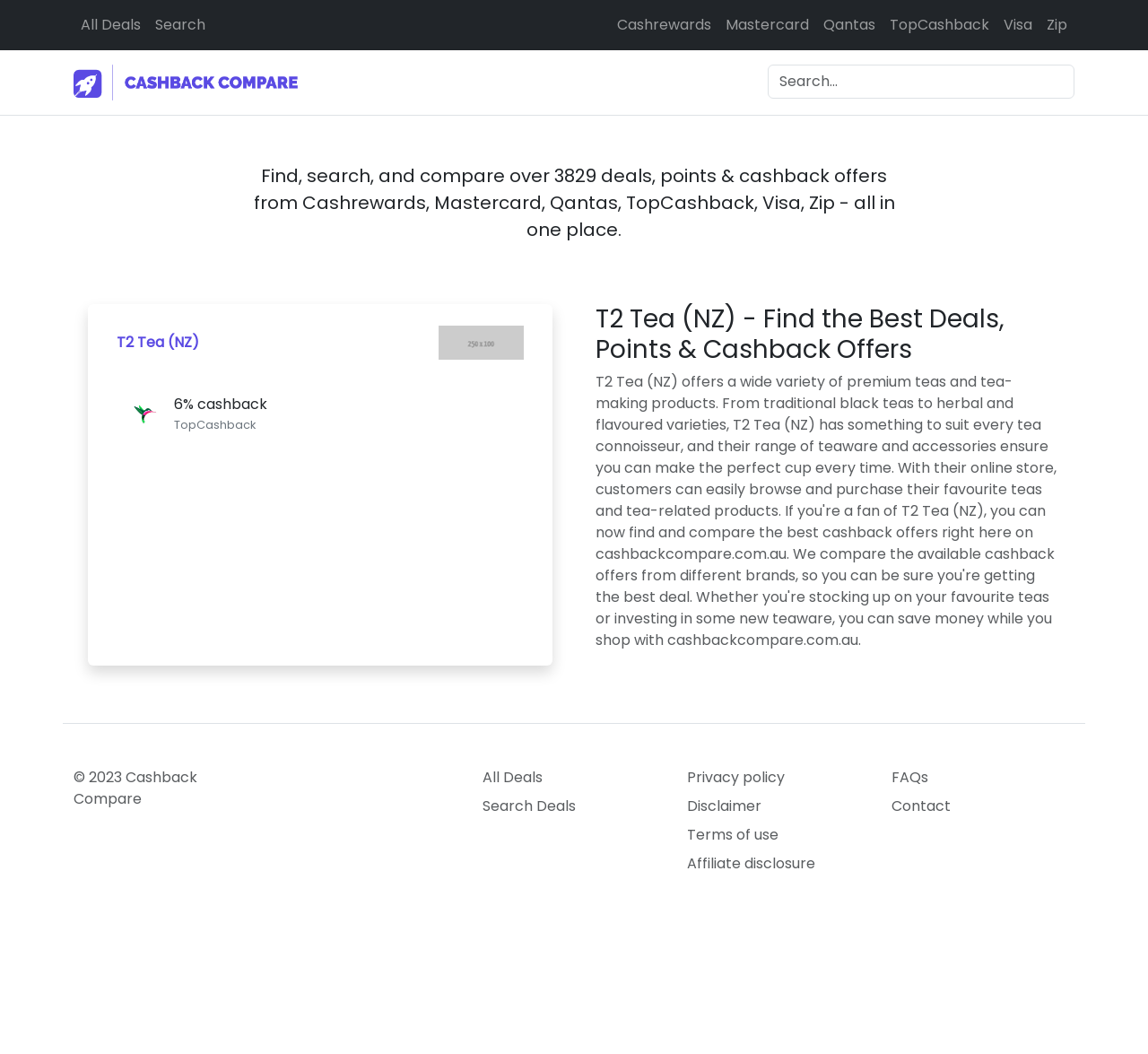Identify the bounding box coordinates for the UI element described as: "Disclaimer". The coordinates should be provided as four floats between 0 and 1: [left, top, right, bottom].

[0.598, 0.755, 0.758, 0.775]